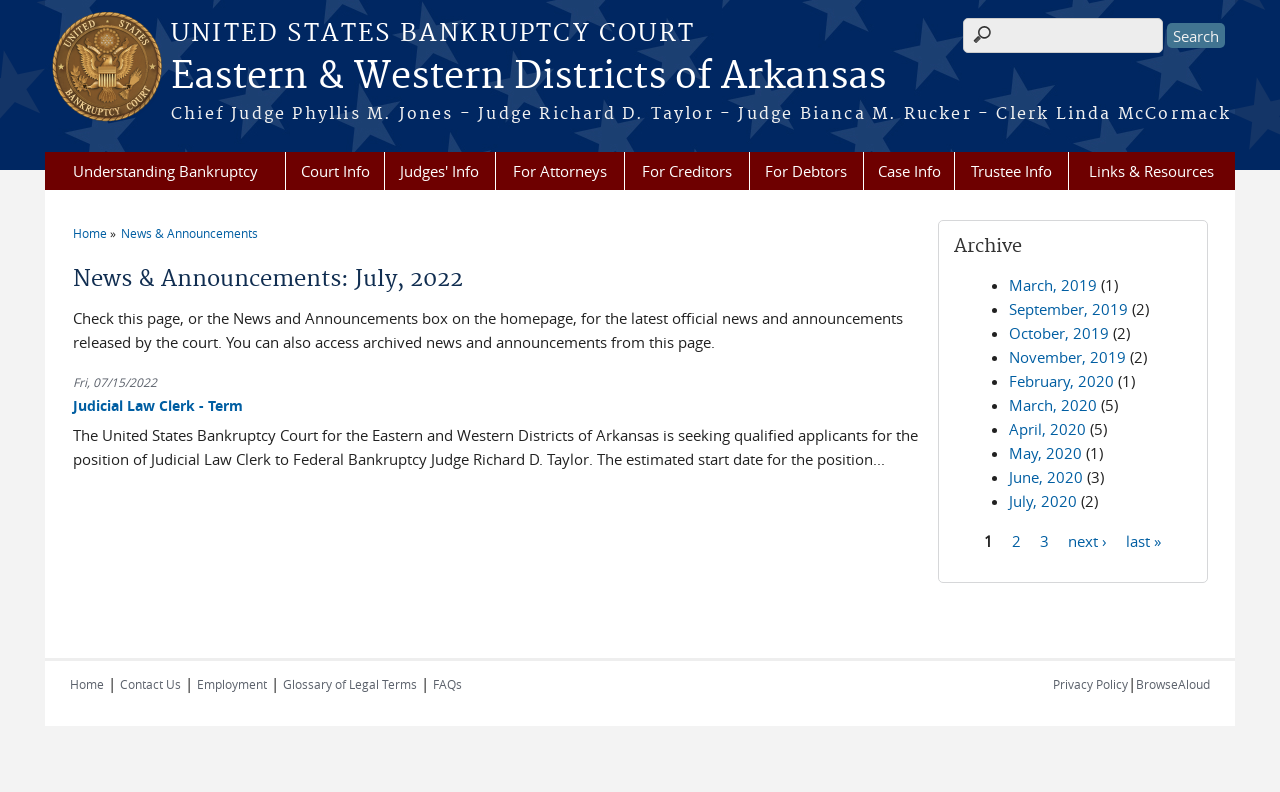Please provide the bounding box coordinates for the element that needs to be clicked to perform the following instruction: "View archived news and announcements from March, 2019". The coordinates should be given as four float numbers between 0 and 1, i.e., [left, top, right, bottom].

[0.788, 0.347, 0.857, 0.372]